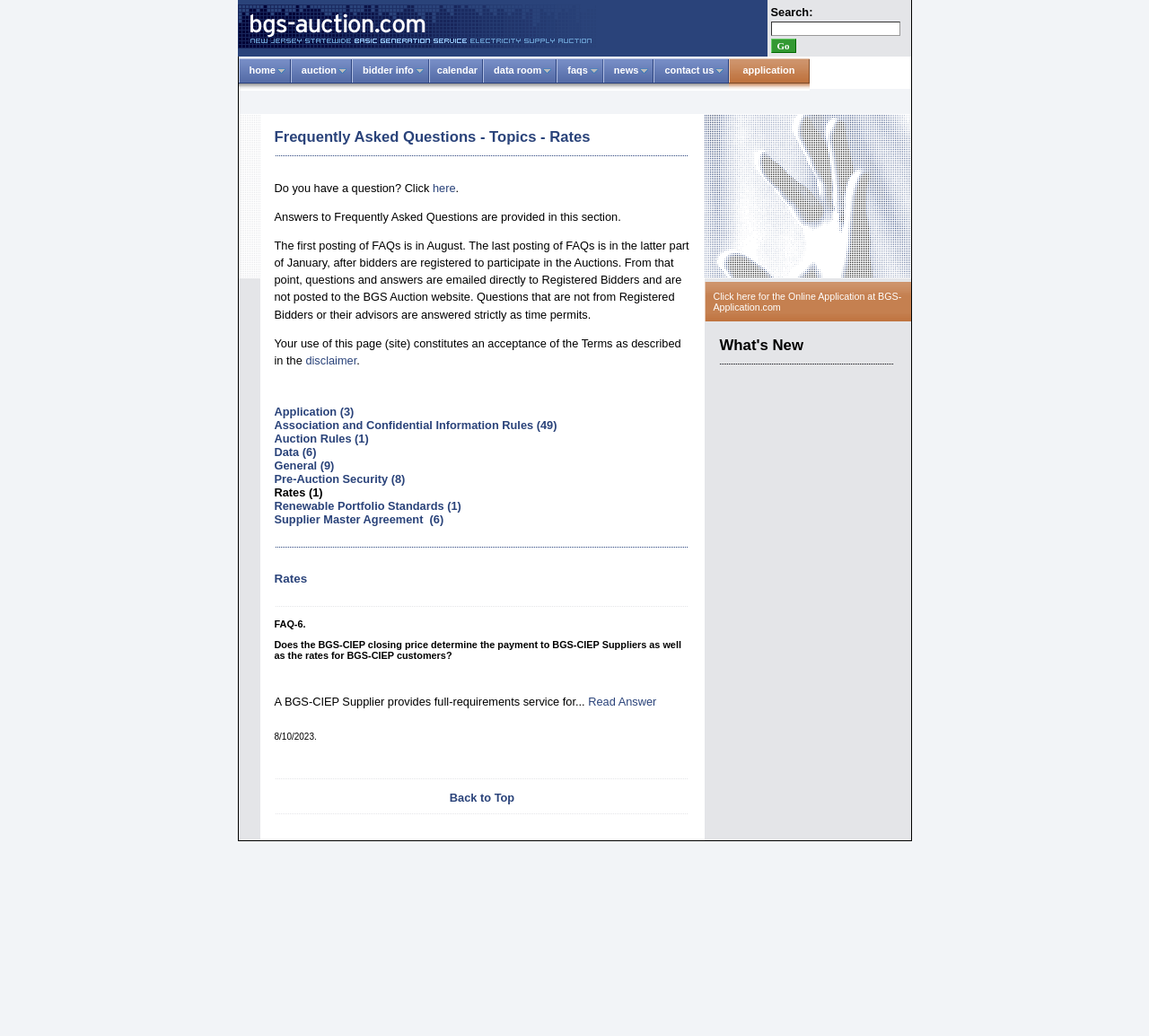How many topics are listed in the FAQ section?
Please provide a comprehensive answer to the question based on the webpage screenshot.

By counting the number of links in the FAQ section, I found that there are 11 topics listed, including Application, Association and Confidential Information Rules, Auction Rules, Data, General, Pre-Auction Security, Rates, Renewable Portfolio Standards, and Supplier Master Agreement.